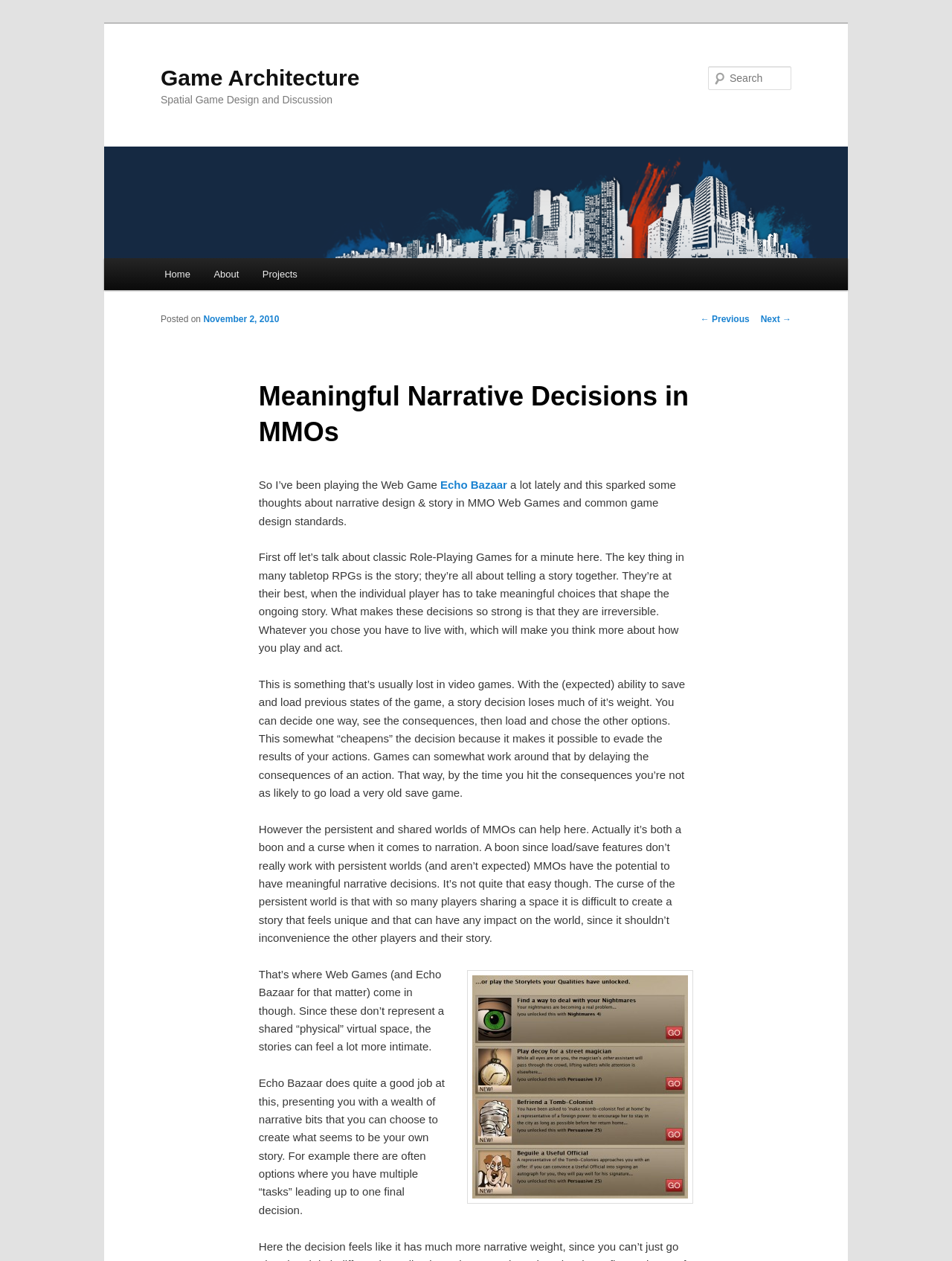Using the provided element description: "parent_node: Game Architecture", determine the bounding box coordinates of the corresponding UI element in the screenshot.

[0.109, 0.116, 0.891, 0.205]